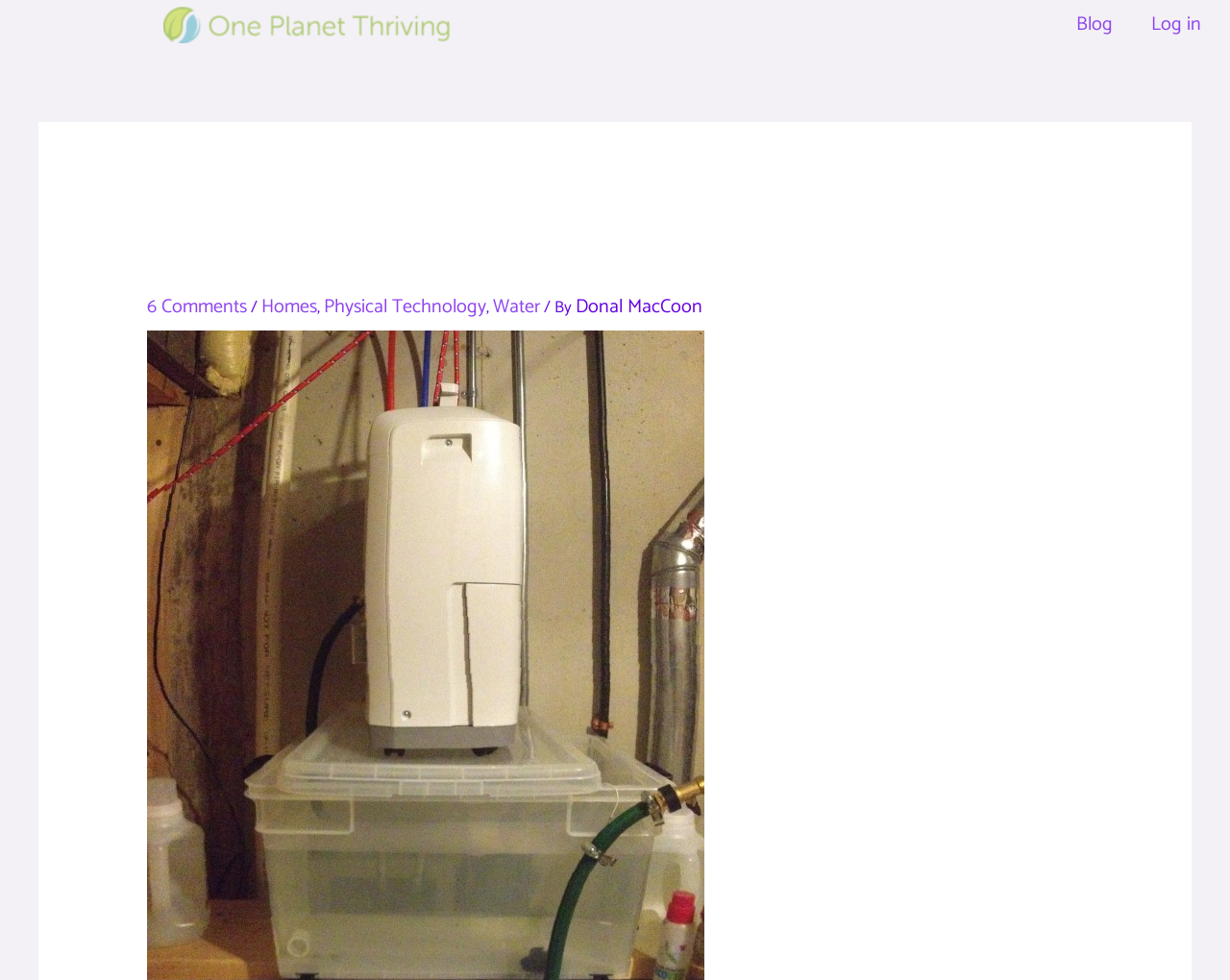Please provide a one-word or phrase answer to the question: 
What is the purpose of the article?

To discuss using dehumidifier water for laundry